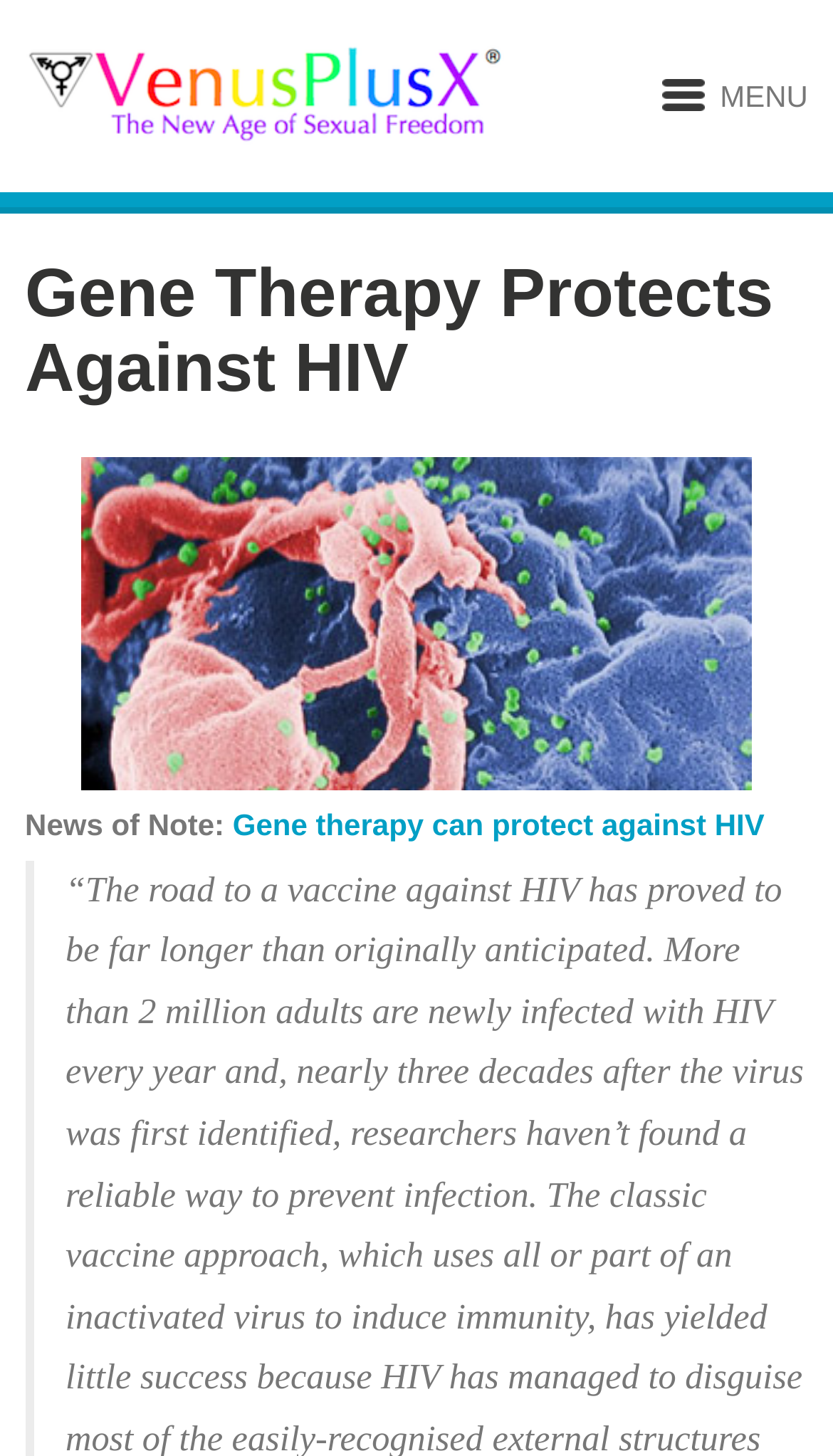Give the bounding box coordinates for the element described by: "title="PD-HIV-feature"".

[0.03, 0.314, 0.97, 0.543]